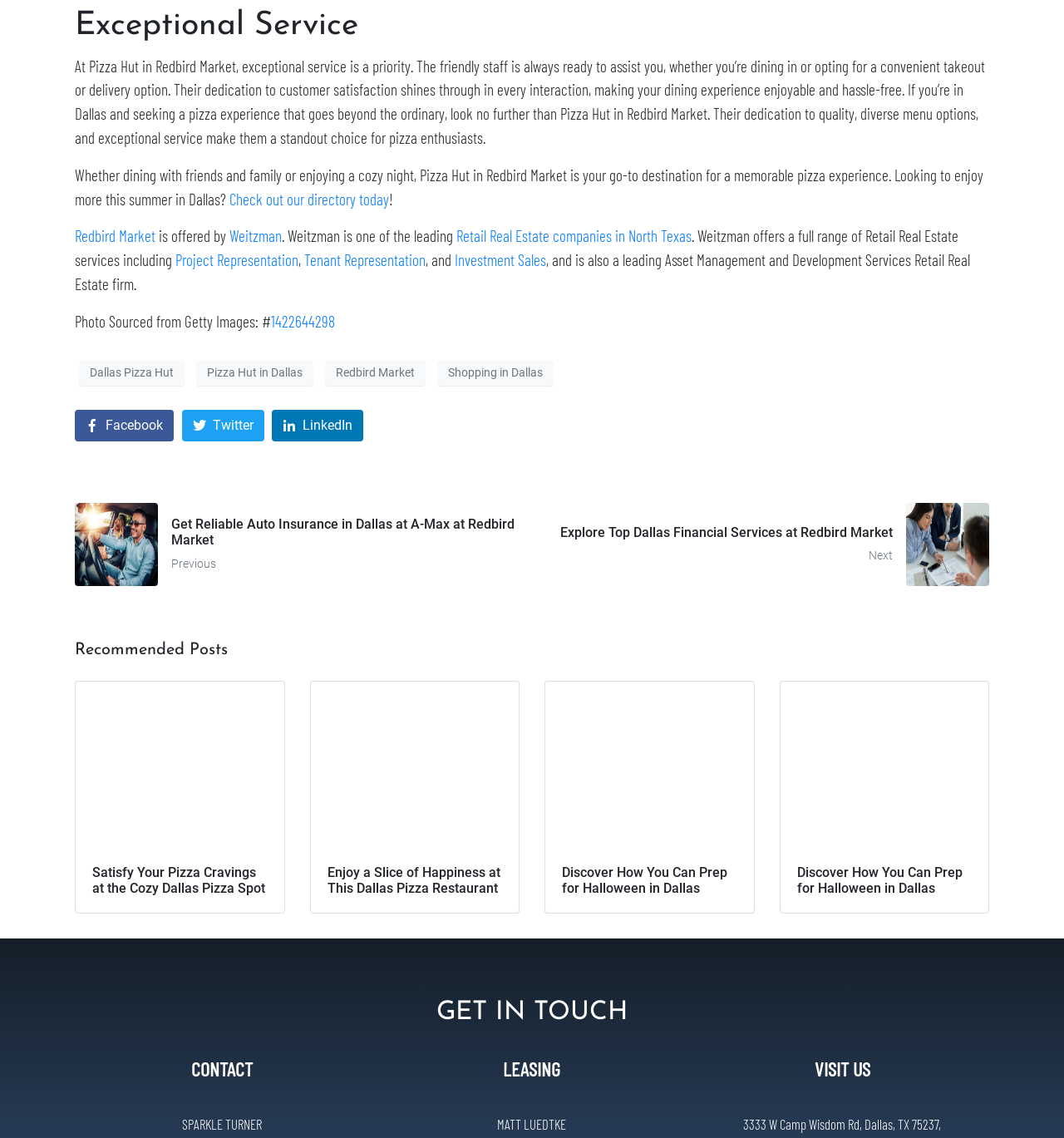Determine the bounding box coordinates of the section I need to click to execute the following instruction: "Learn about Retail Real Estate companies in North Texas". Provide the coordinates as four float numbers between 0 and 1, i.e., [left, top, right, bottom].

[0.429, 0.199, 0.65, 0.216]